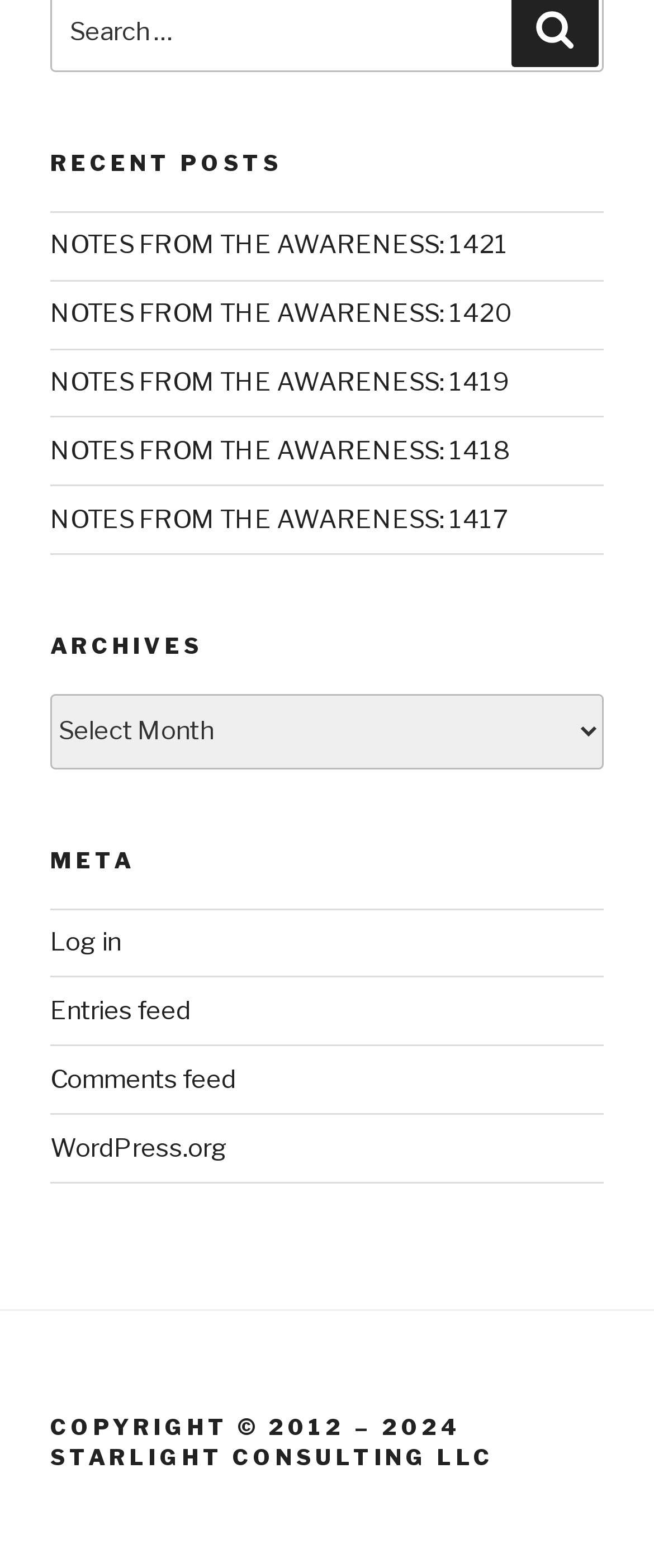Determine the bounding box coordinates of the clickable element to complete this instruction: "view recent posts". Provide the coordinates in the format of four float numbers between 0 and 1, [left, top, right, bottom].

None